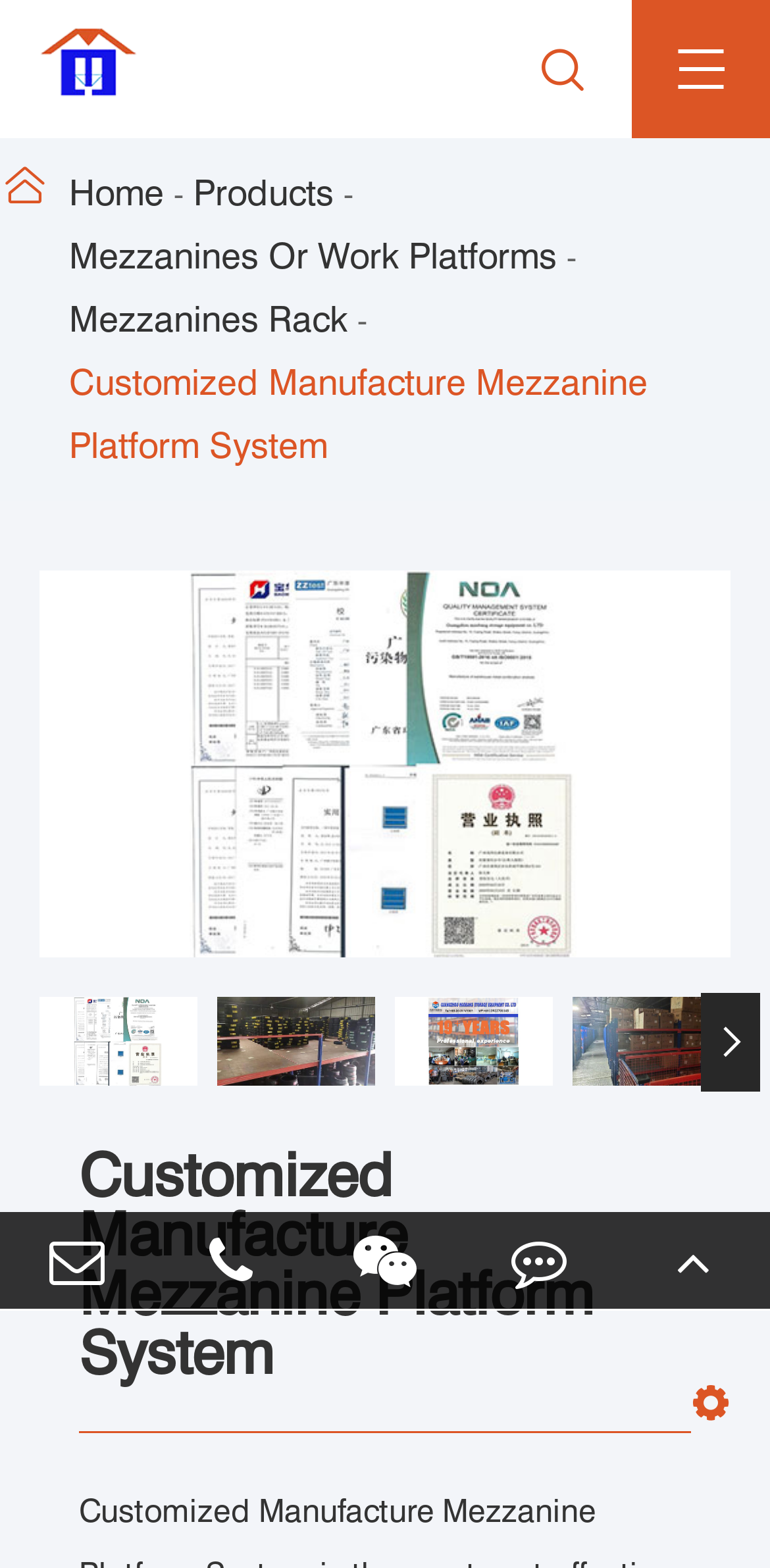What is the company name?
Could you answer the question with a detailed and thorough explanation?

I found the company name by looking at the link at the top of the webpage, which says 'Guangzhou Maobang Storage Equipment Co., Ltd.'.